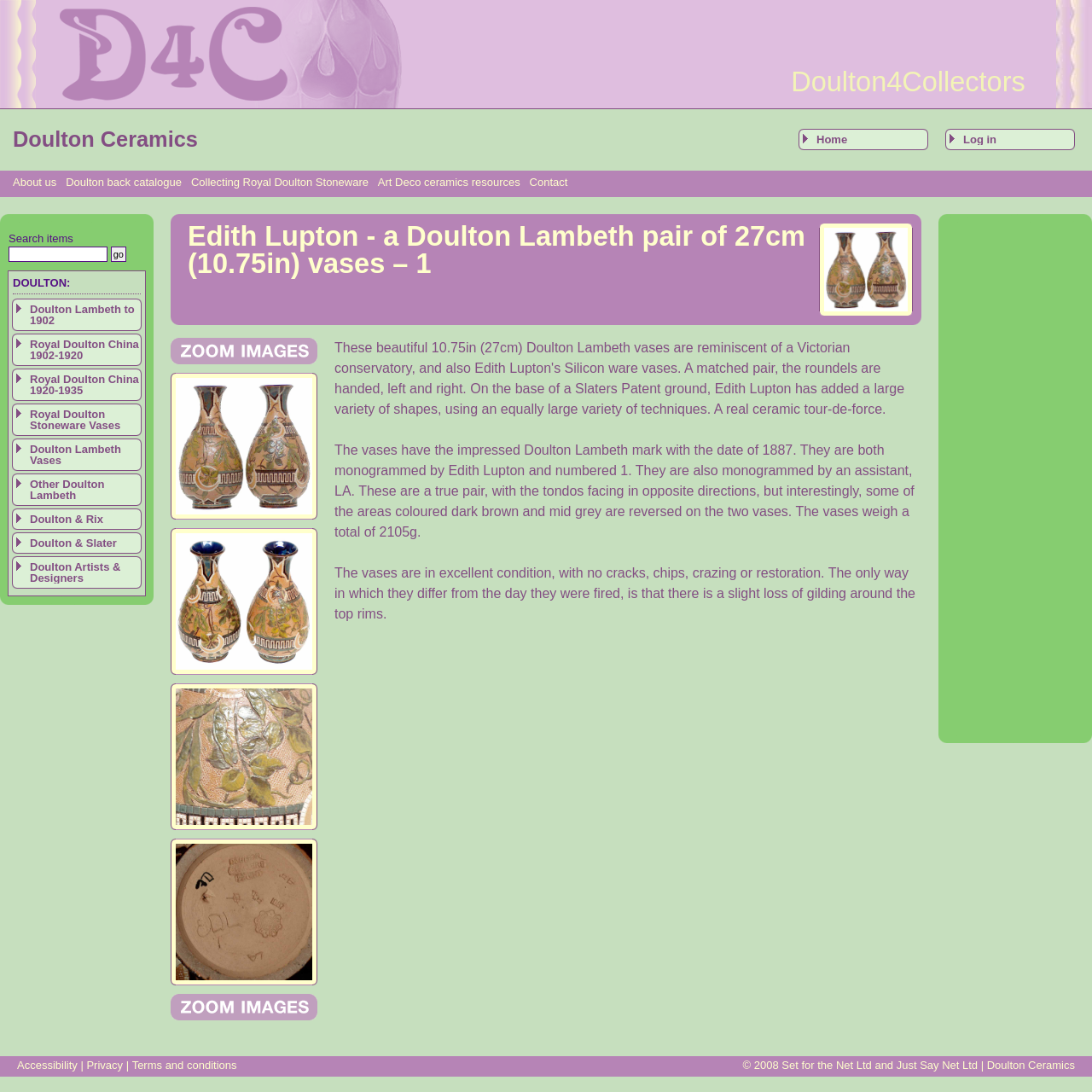What is the website about?
Analyze the screenshot and provide a detailed answer to the question.

The webpage has a layout table with a cell containing the text 'Doulton Ceramics', which suggests that the website is about Doulton Ceramics. Additionally, the webpage is about a specific ceramic piece, which further supports this conclusion.